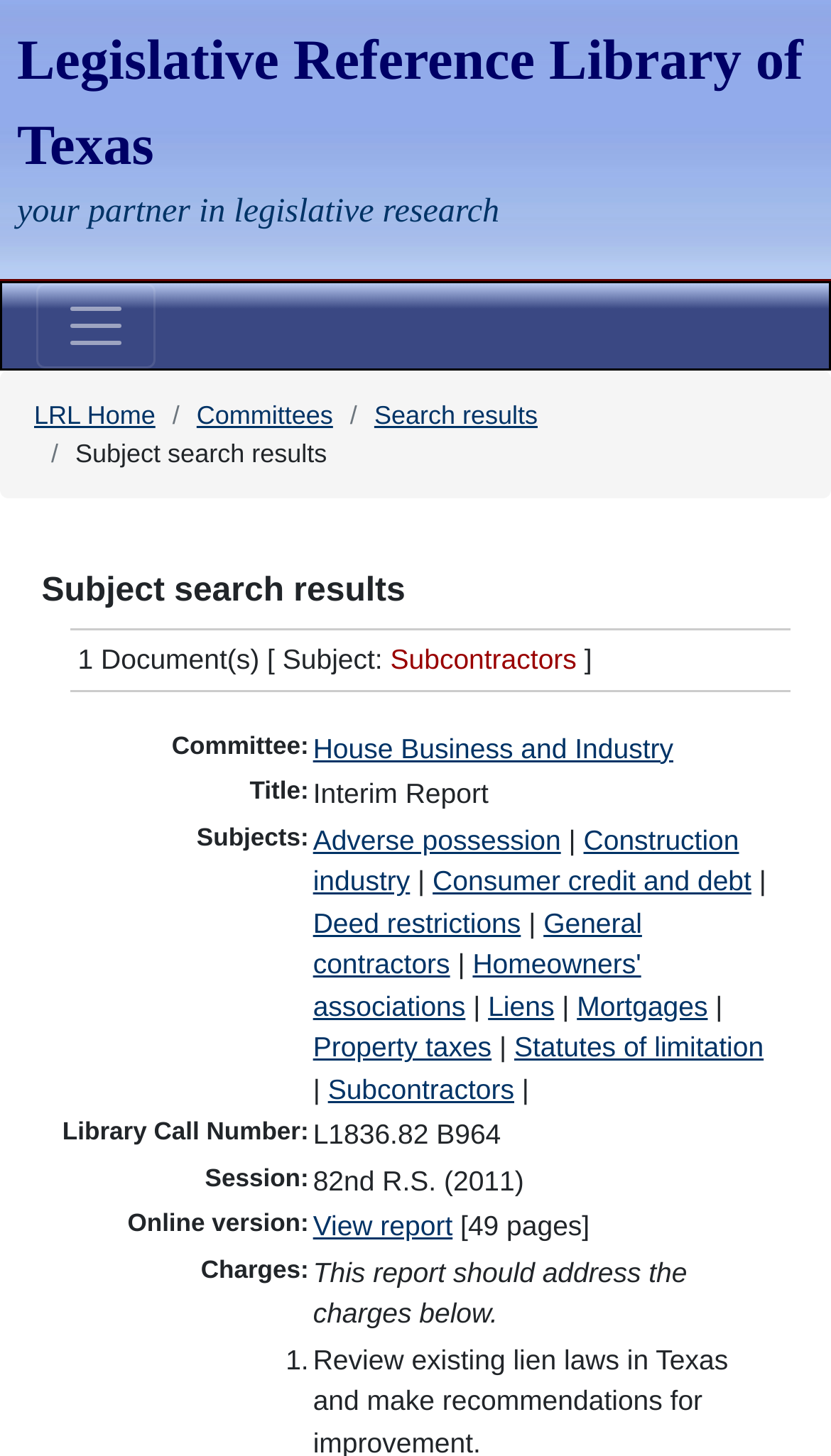Can you provide the bounding box coordinates for the element that should be clicked to implement the instruction: "Visit Channel Letters page"?

None